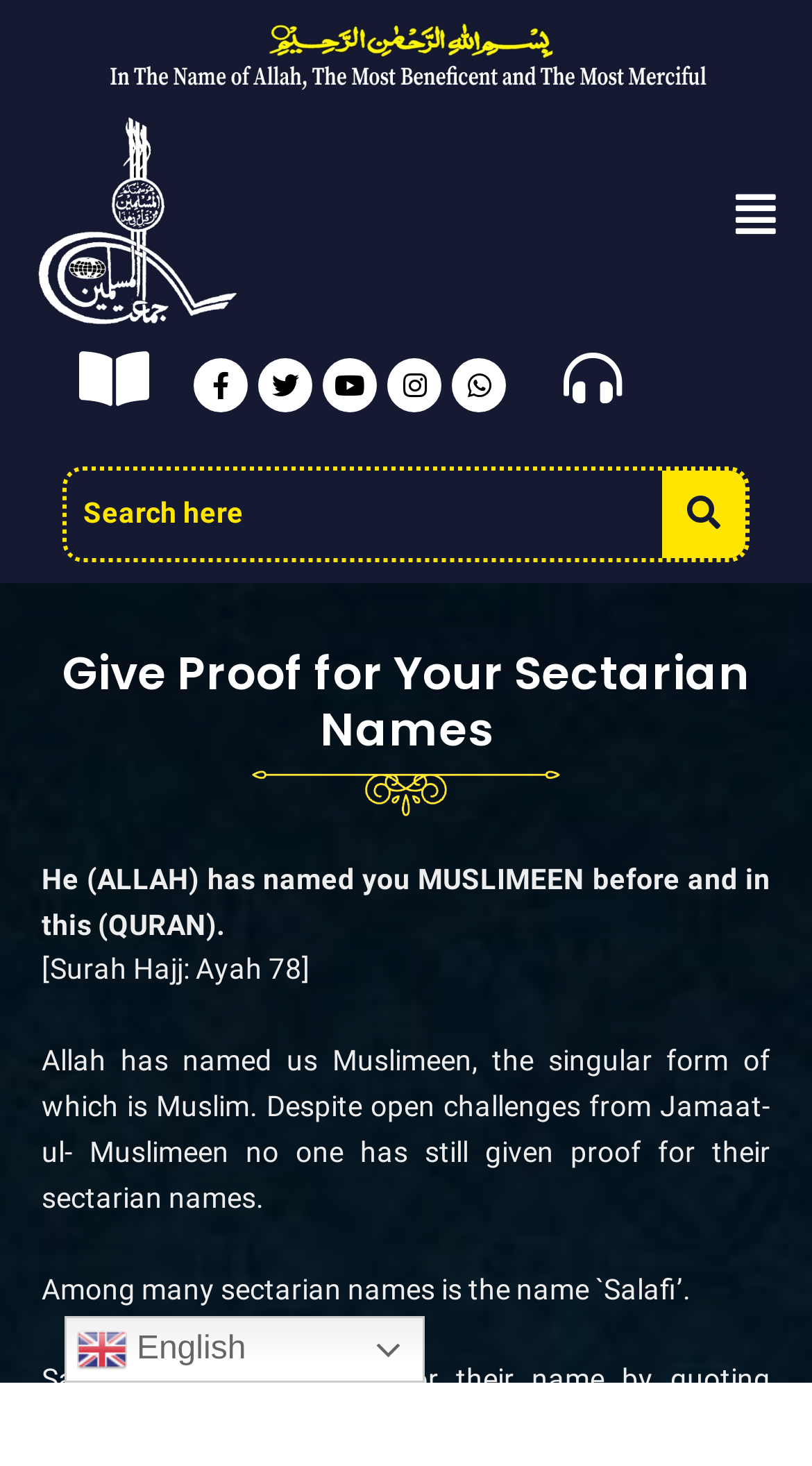Please identify the bounding box coordinates of the element that needs to be clicked to perform the following instruction: "Open the menu".

[0.886, 0.12, 0.974, 0.174]